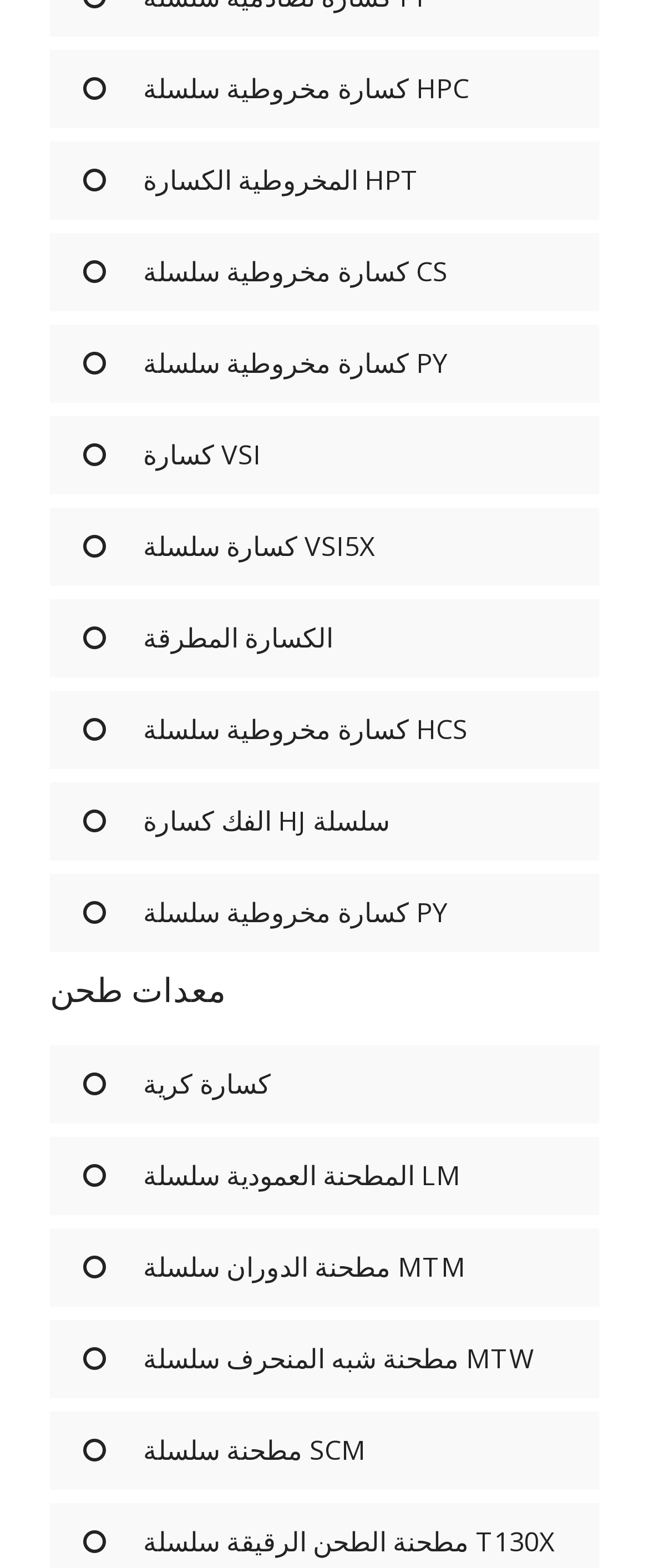Answer in one word or a short phrase: 
How many crusher types are listed?

10